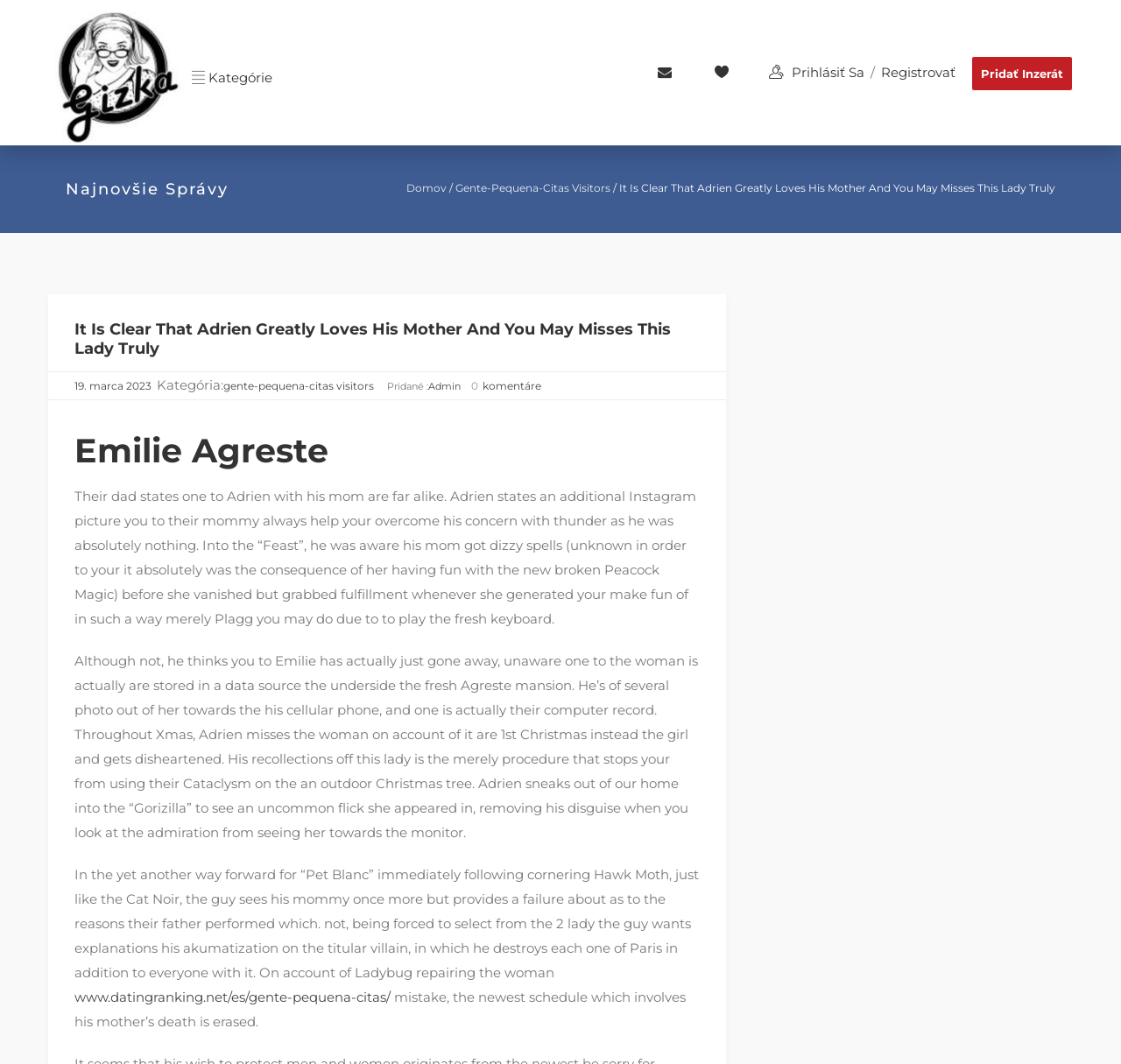What is the date of the article?
Refer to the image and give a detailed response to the question.

I found the answer by looking at the link element with the text '19. marca 2023' and the surrounding context, which suggests that it is the date of the article.